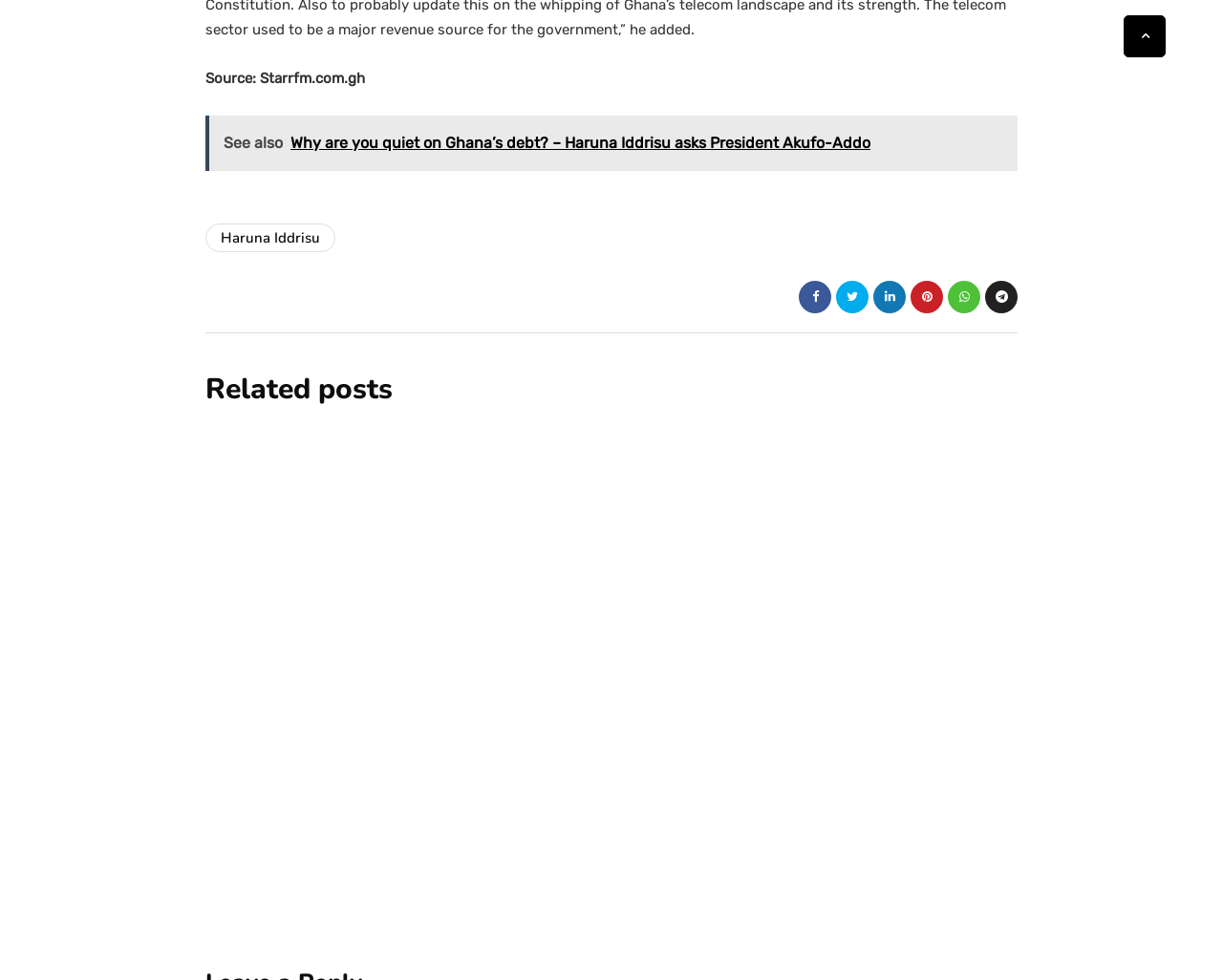Please determine the bounding box coordinates of the element's region to click for the following instruction: "Click on the 'April 2024' archive".

None